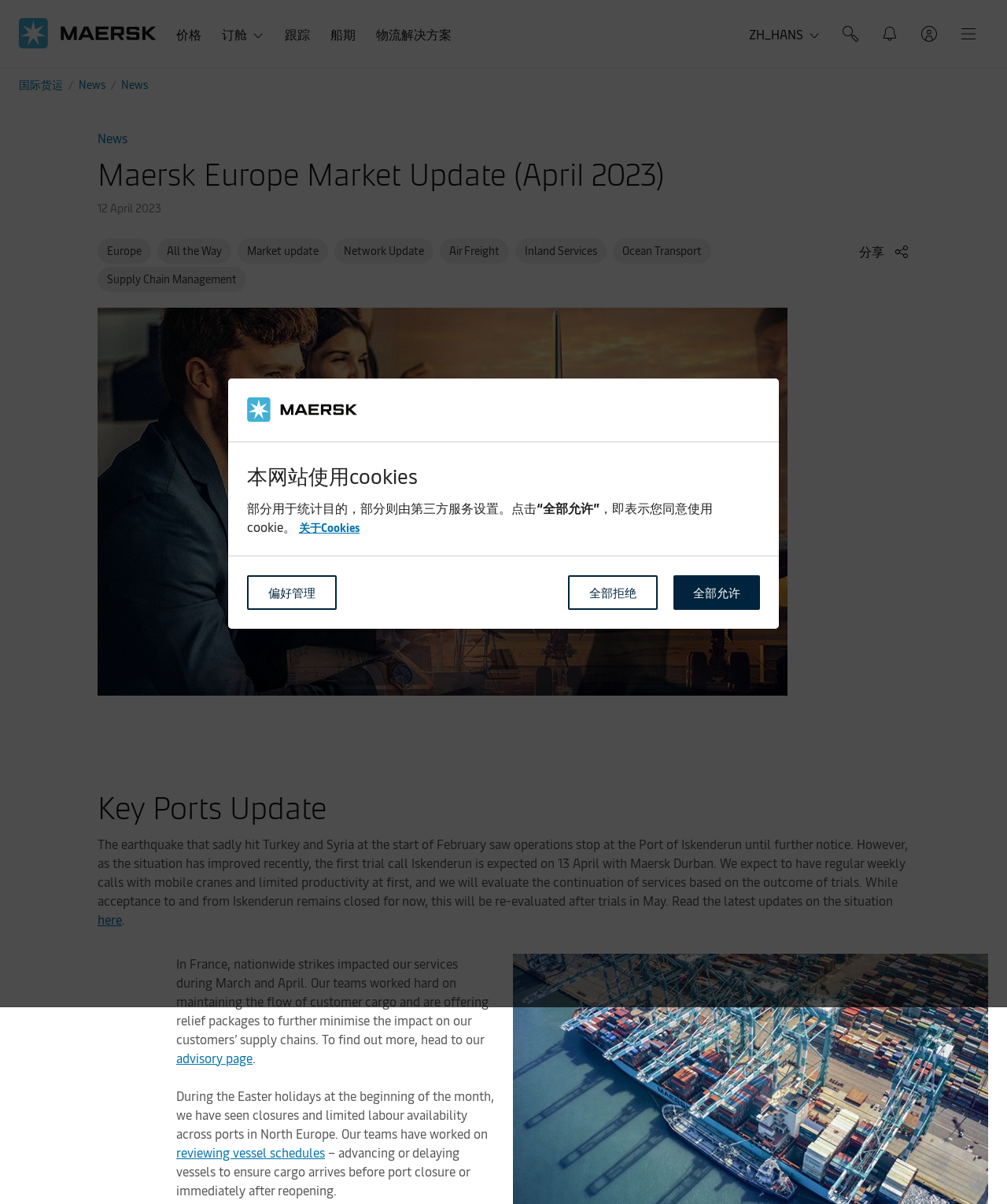Identify the bounding box coordinates of the region that needs to be clicked to carry out this instruction: "Click the '分享' button". Provide these coordinates as four float numbers ranging from 0 to 1, i.e., [left, top, right, bottom].

[0.853, 0.201, 0.903, 0.215]